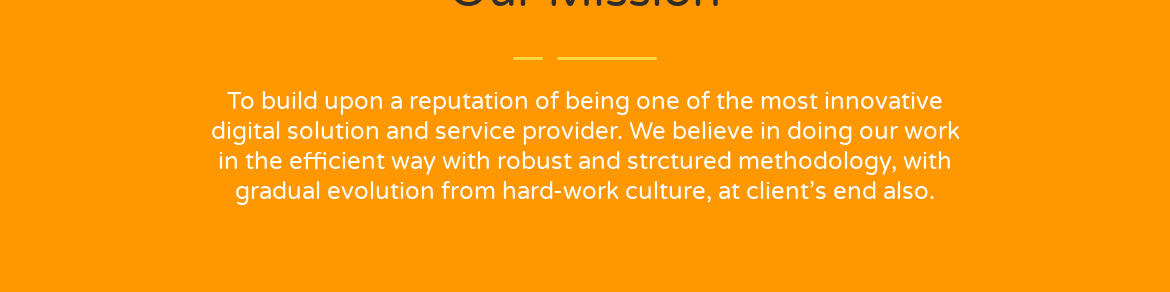What does the company believe in?
Please interpret the details in the image and answer the question thoroughly.

According to the caption, the company believes in efficient work practices, which are supported by structured methodologies and a culture of hard work, to deliver excellence in service delivery and continually evolve practices to benefit clients.